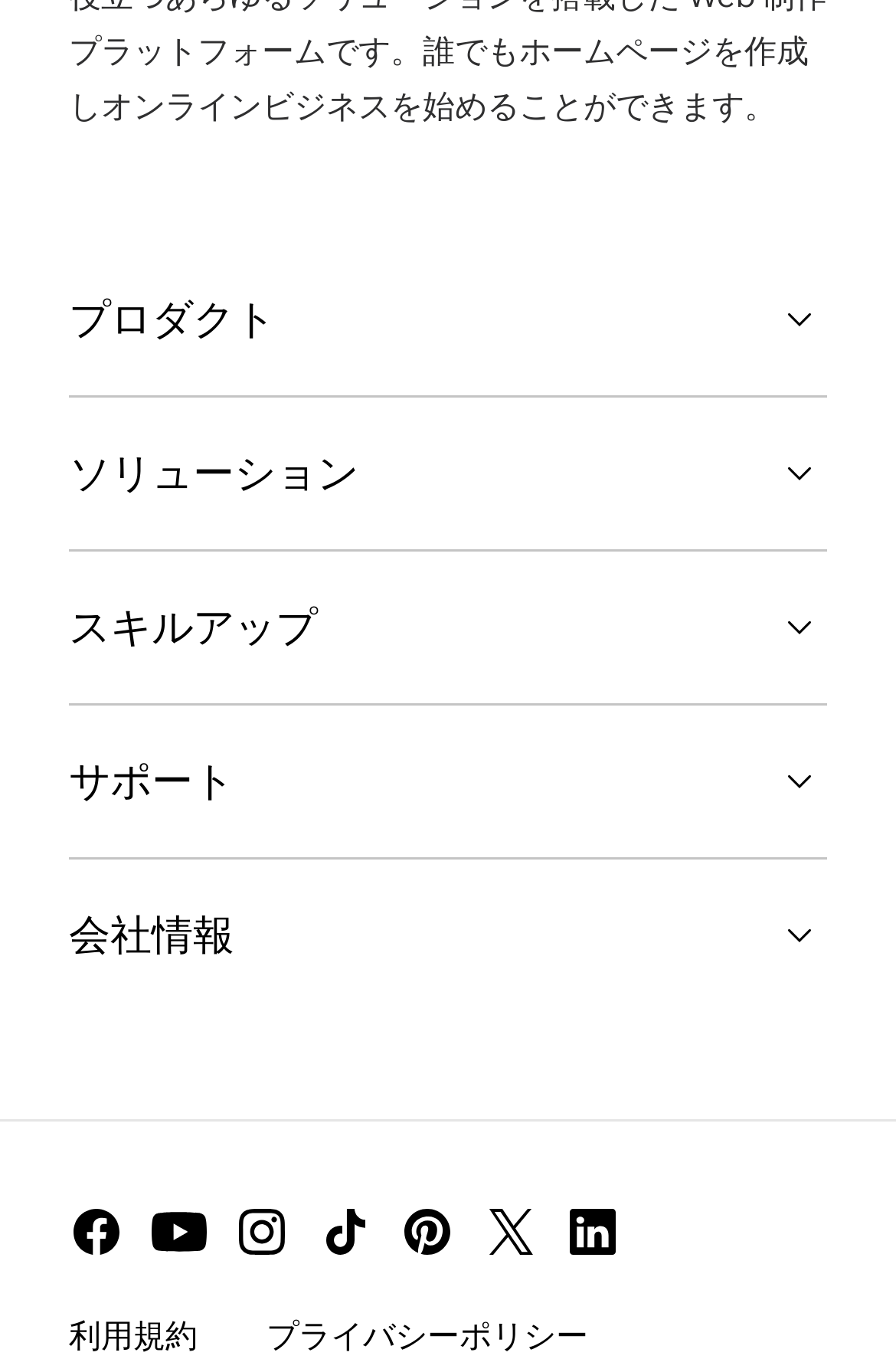Respond to the question below with a concise word or phrase:
Are the social media icons images?

Yes